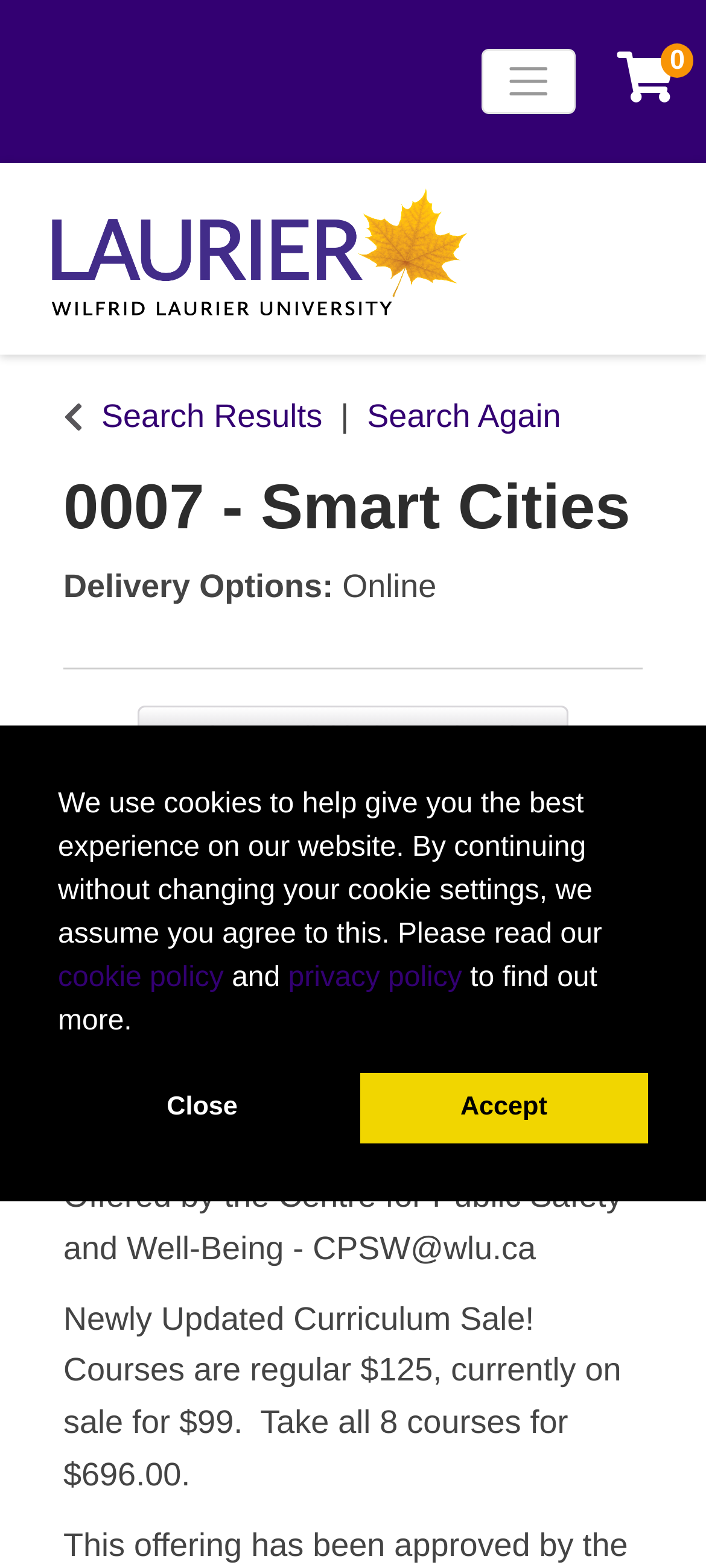Observe the image and answer the following question in detail: What is the sale price of the course?

I found the sale price of the course by reading the text that says 'Newly Updated Curriculum Sale! Courses are regular $125, currently on sale for $99.'.